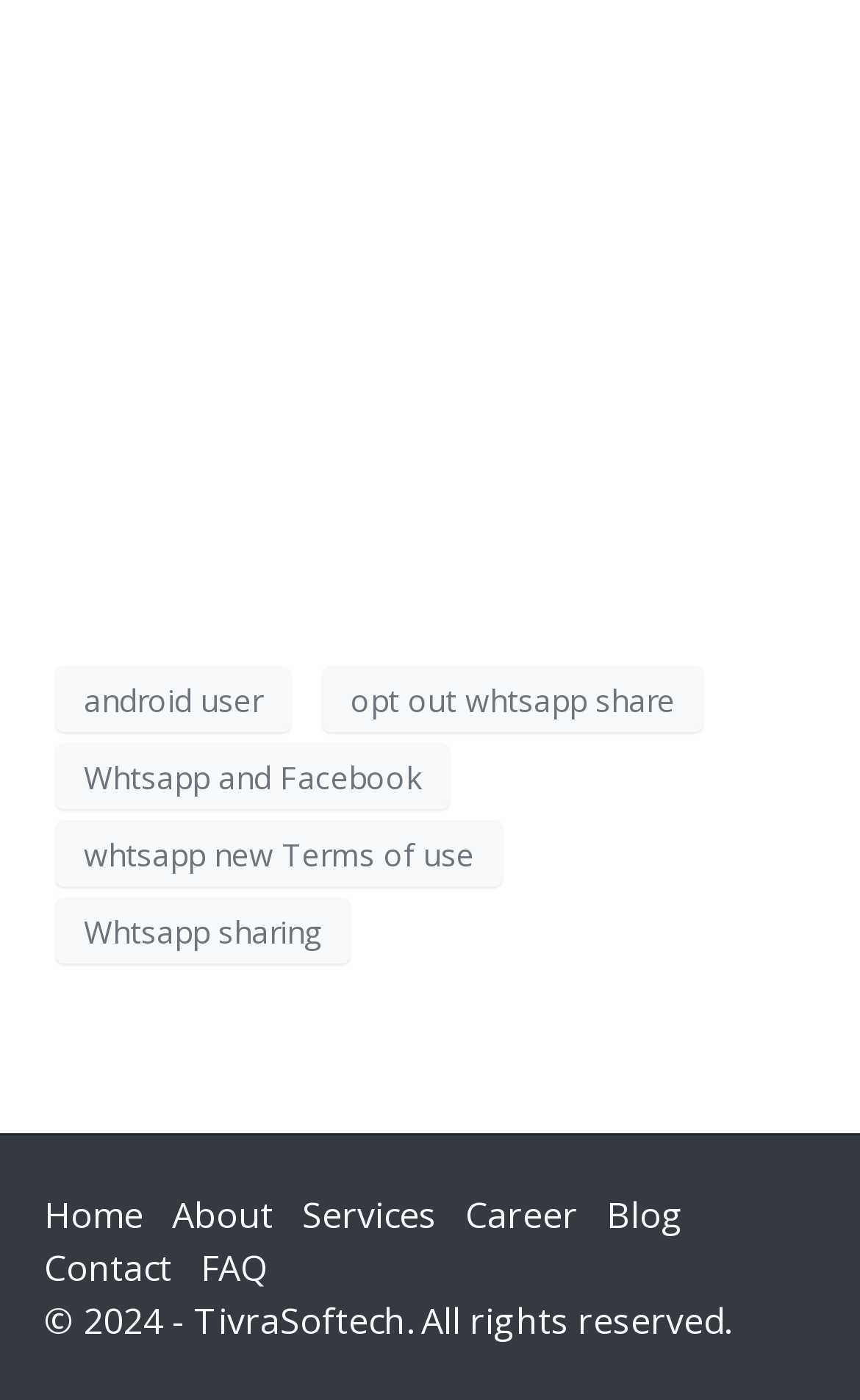Determine the bounding box coordinates for the clickable element required to fulfill the instruction: "contact us". Provide the coordinates as four float numbers between 0 and 1, i.e., [left, top, right, bottom].

[0.051, 0.889, 0.2, 0.924]